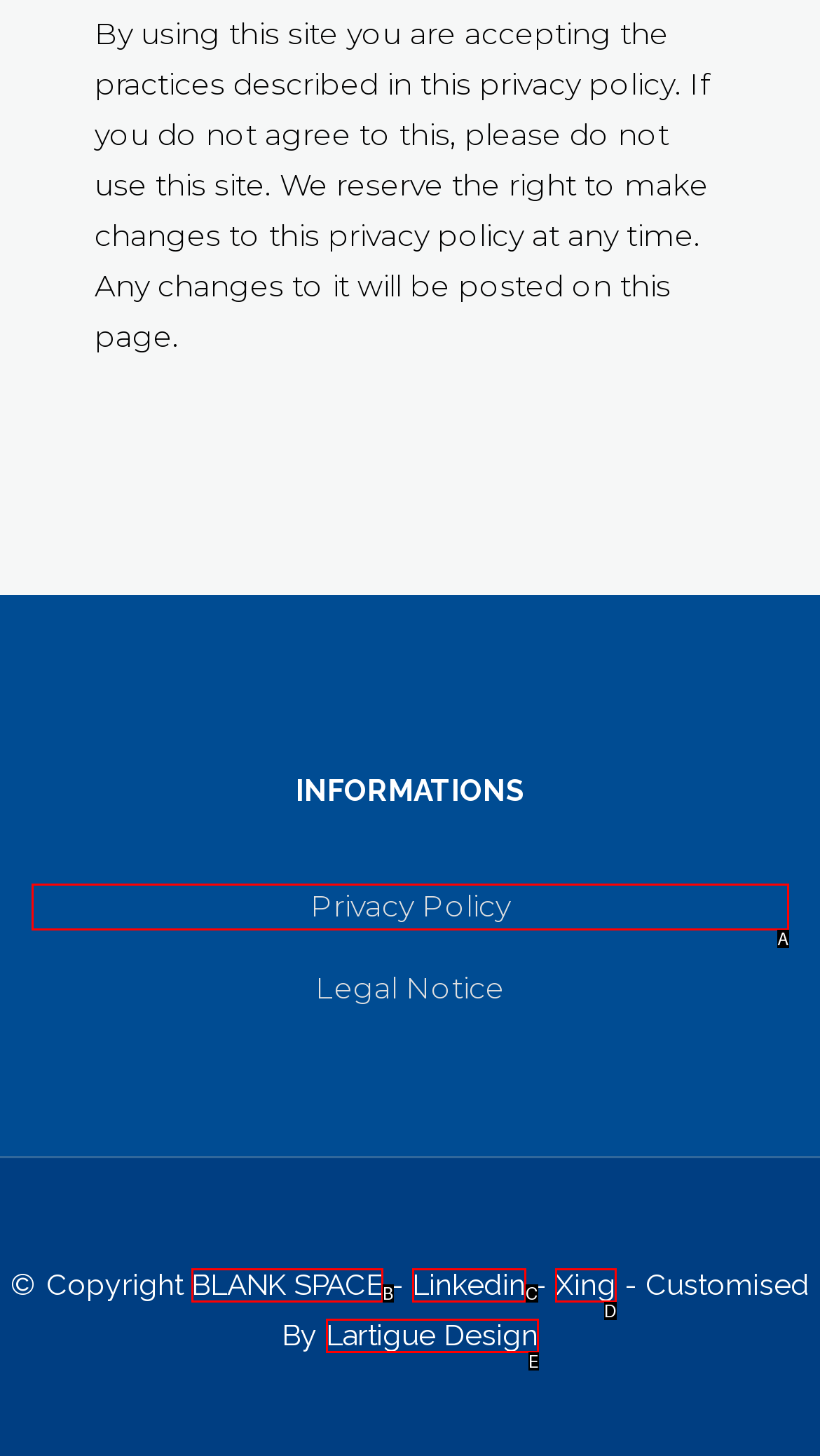Select the HTML element that fits the following description: Linkedin
Provide the letter of the matching option.

C